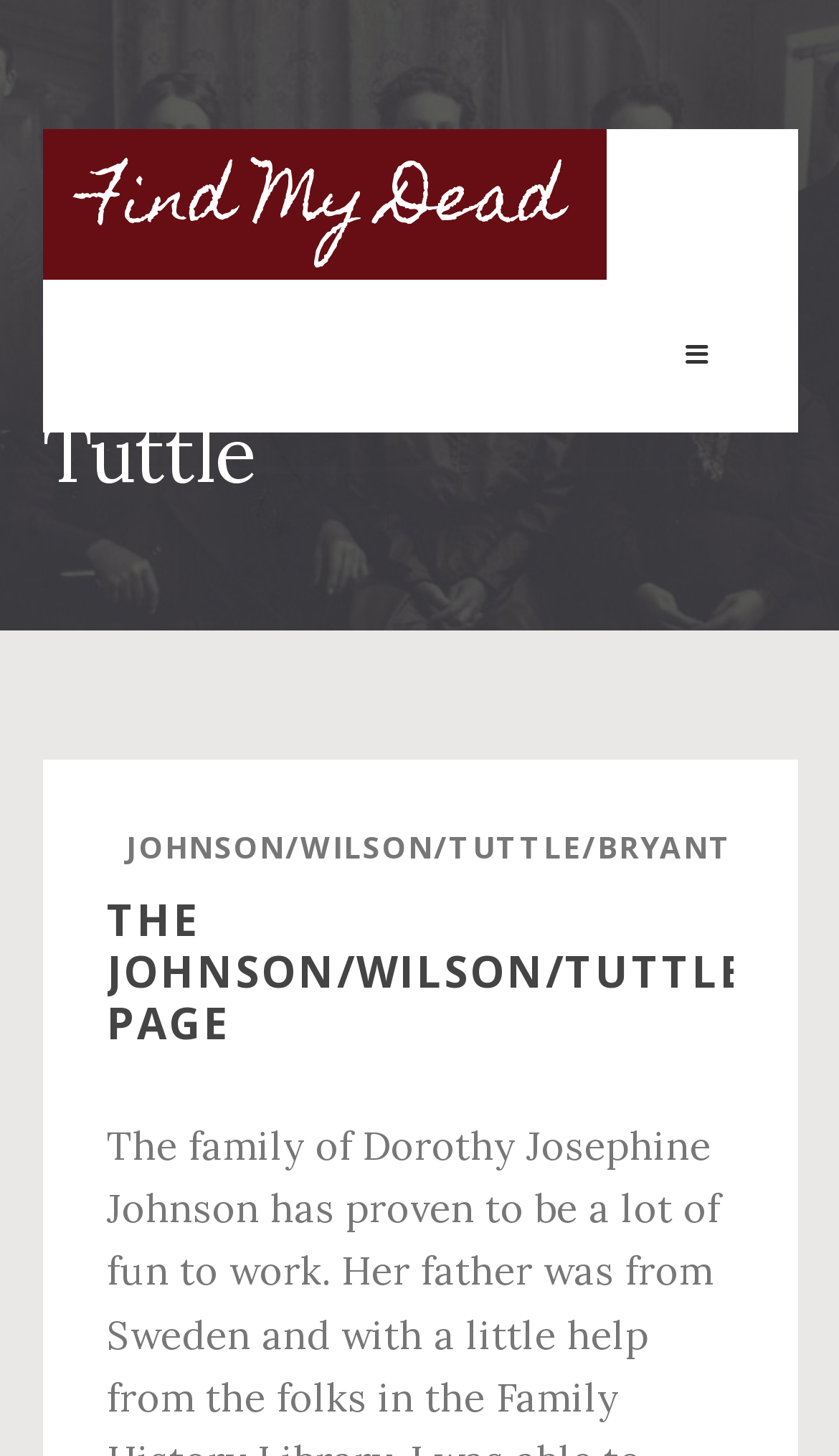Refer to the image and provide a thorough answer to this question:
What is the main topic of this webpage?

Based on the webpage structure and content, it appears to be a family history or genealogy webpage, with links and headings related to specific family names and a header that mentions 'THE JOHNSON/WILSON/TUTTLE/BROWN/BRYANT PAGE'.